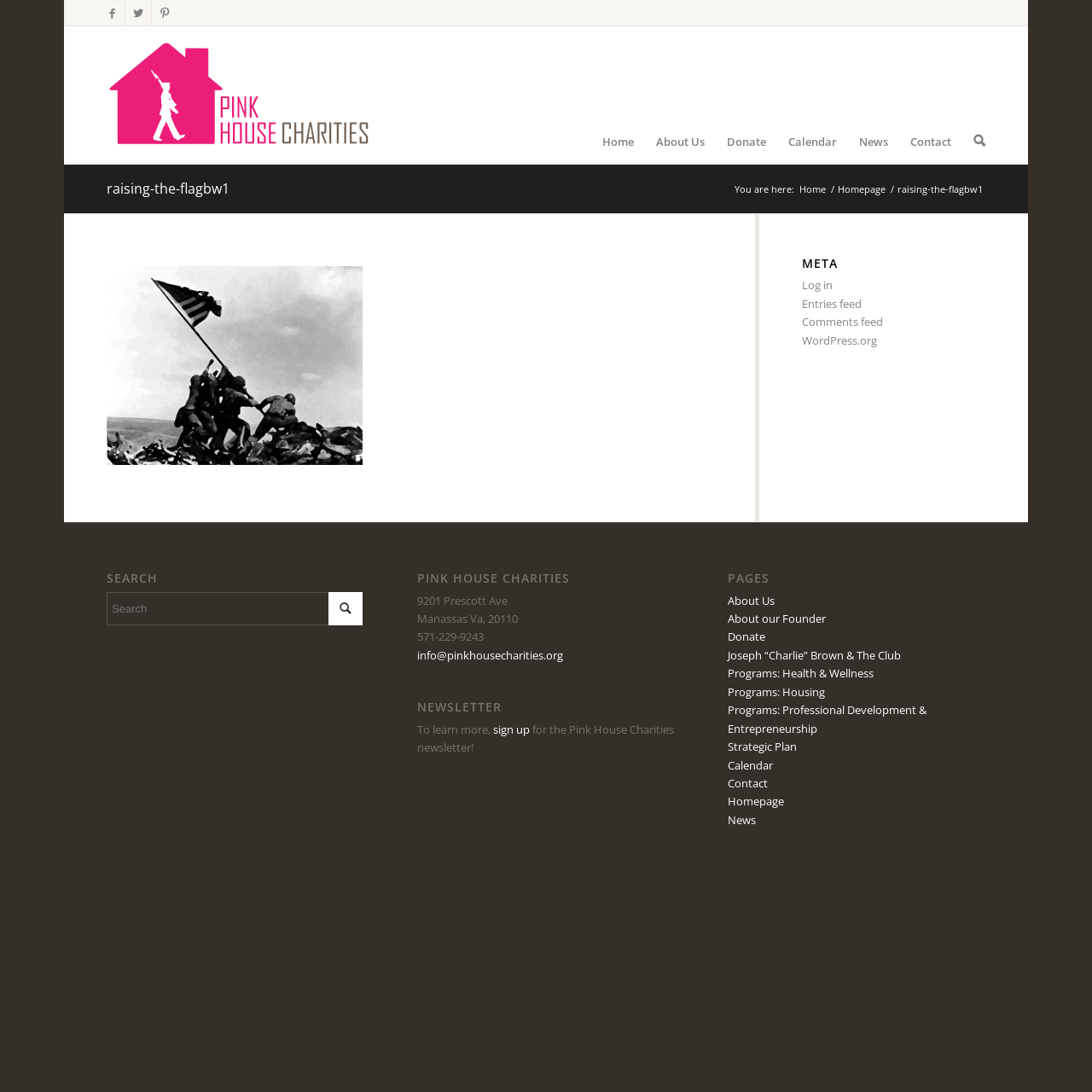Determine the bounding box coordinates for the HTML element described here: "Contact".

[0.666, 0.71, 0.703, 0.724]